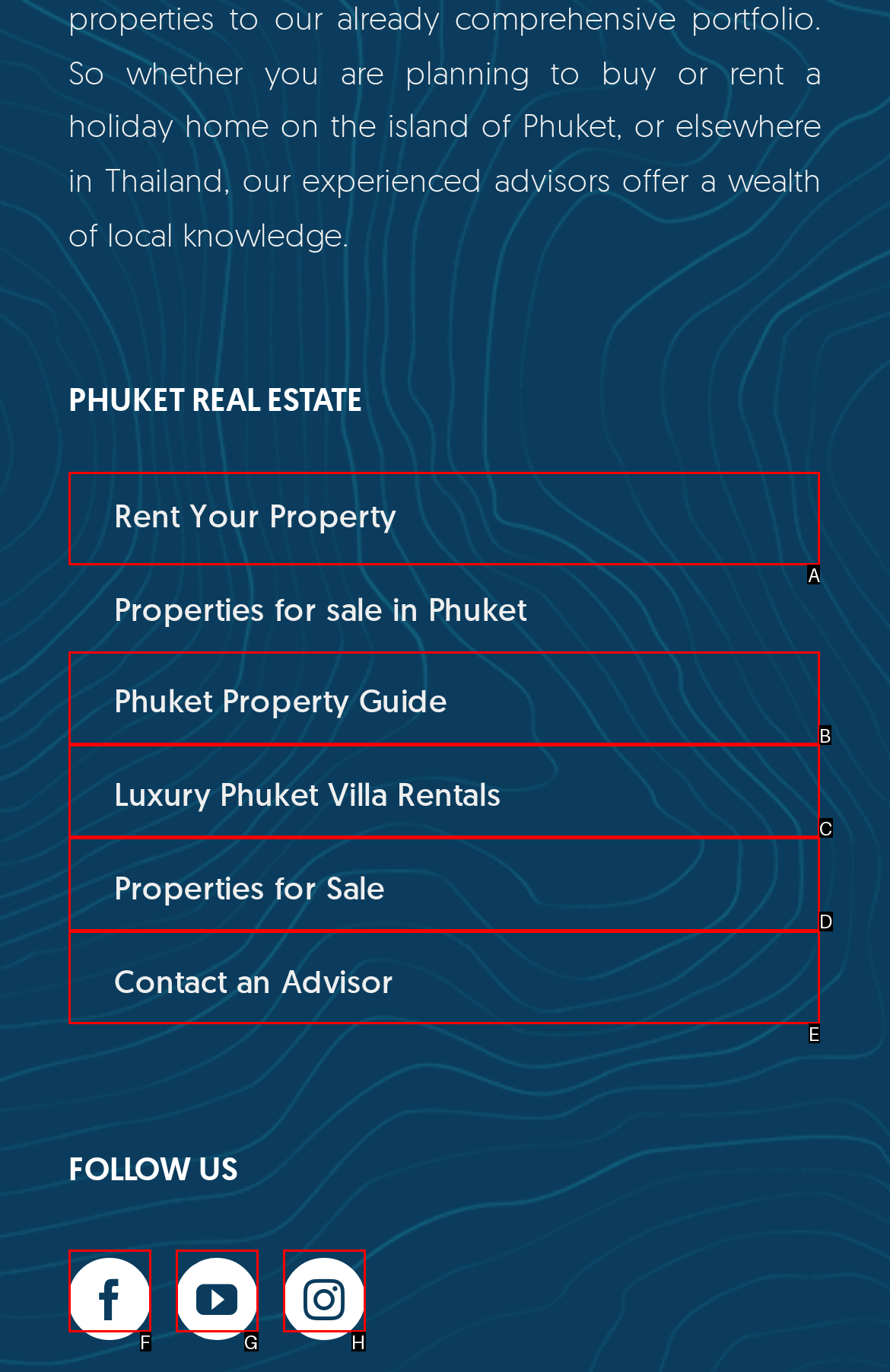Choose the letter of the UI element necessary for this task: Click on 'Rent Your Property'
Answer with the correct letter.

A